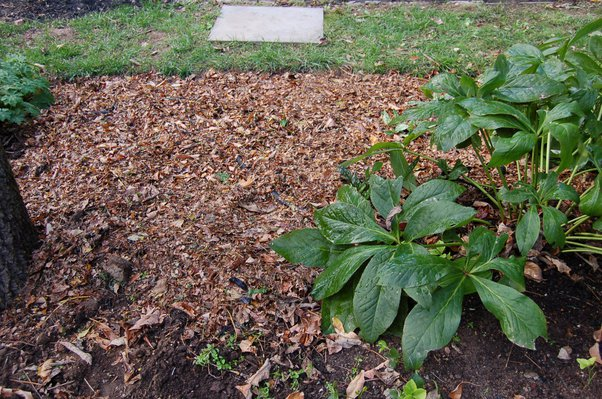Analyze the image and describe all key details you can observe.

The image showcases a garden scene featuring a patch of soil covered with fallen leaves, demonstrating the use of natural mulch in gardening. In the foreground, a lush green plant with broad leaves stands out vividly against the mulch, which consists of various dried leaves. The area has been mulched to improve soil health, retain moisture, and suppress weeds, indicating a thoughtful approach to vegetable gardening. In the background, a concrete slab is visible, suggesting a transition area in the garden space. This image exemplifies the practice of incorporating organic materials in garden beds for enhanced plant growth and sustainability.